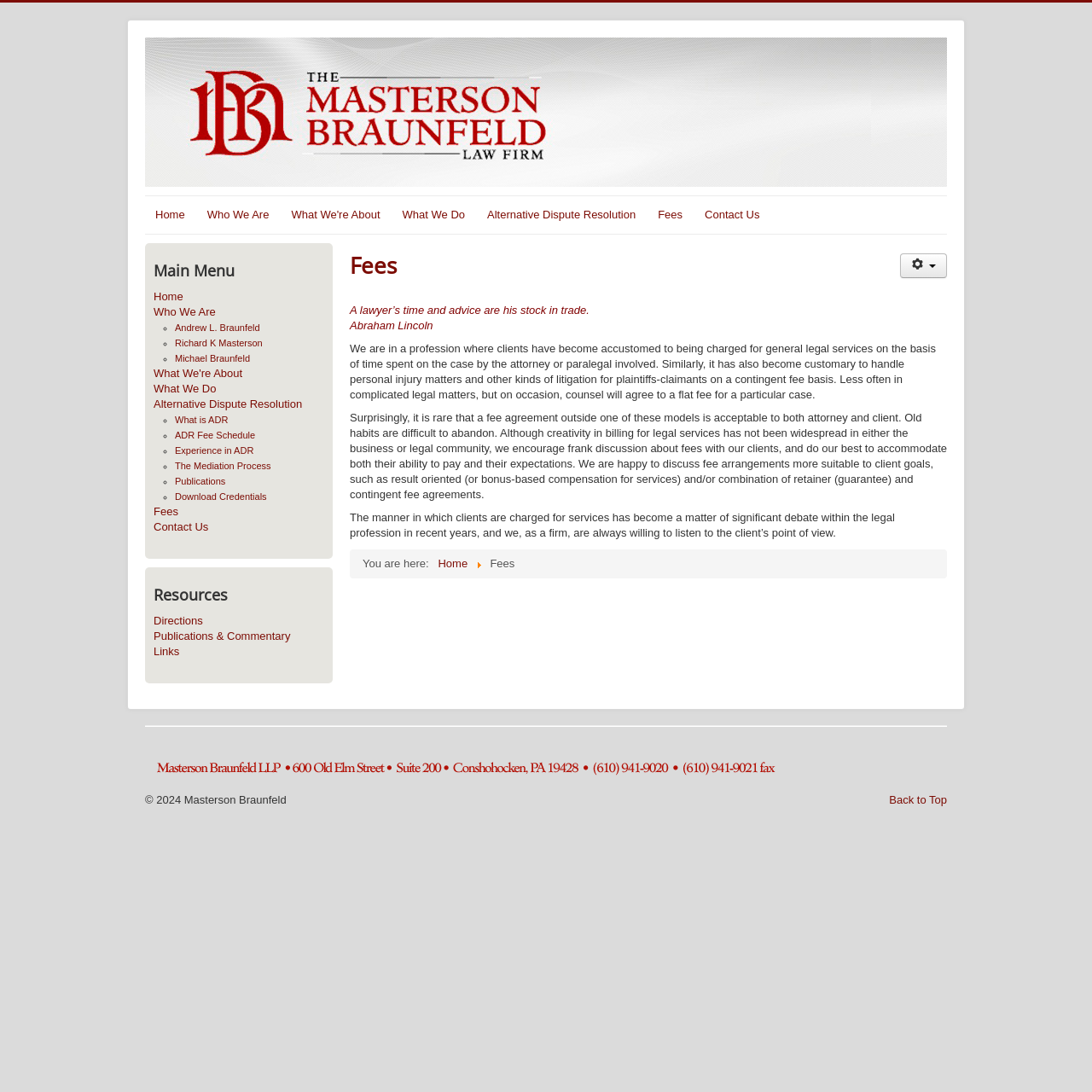Provide a thorough description of the webpage you see.

The webpage is for the Masterson Braunfeld Law Office in Conshohocken, Pennsylvania. At the top, there is a logo and a navigation menu with links to various pages, including "Home", "Who We Are", "What We're About", "What We Do", "Alternative Dispute Resolution", "Fees", and "Contact Us". 

Below the navigation menu, there is a main content area with a heading "Fees" and a quote from Abraham Lincoln. The quote is followed by a paragraph of text discussing the traditional methods of billing for legal services, such as hourly rates and contingent fees. 

The text then explains that the law office is open to discussing alternative fee arrangements with clients, such as result-oriented or combination retainer and contingent fee agreements. The office encourages frank discussion about fees with clients and aims to accommodate their ability to pay and expectations.

On the right side of the main content area, there is a "User tools" button with a popup menu. Below the main content area, there is a "breadcrumbs" navigation section showing the current page location, with links to "Home" and "Fees". 

At the bottom of the page, there is a horizontal separator line, followed by a "Back to Top" link and a copyright notice for Masterson Braunfeld, dated 2024.